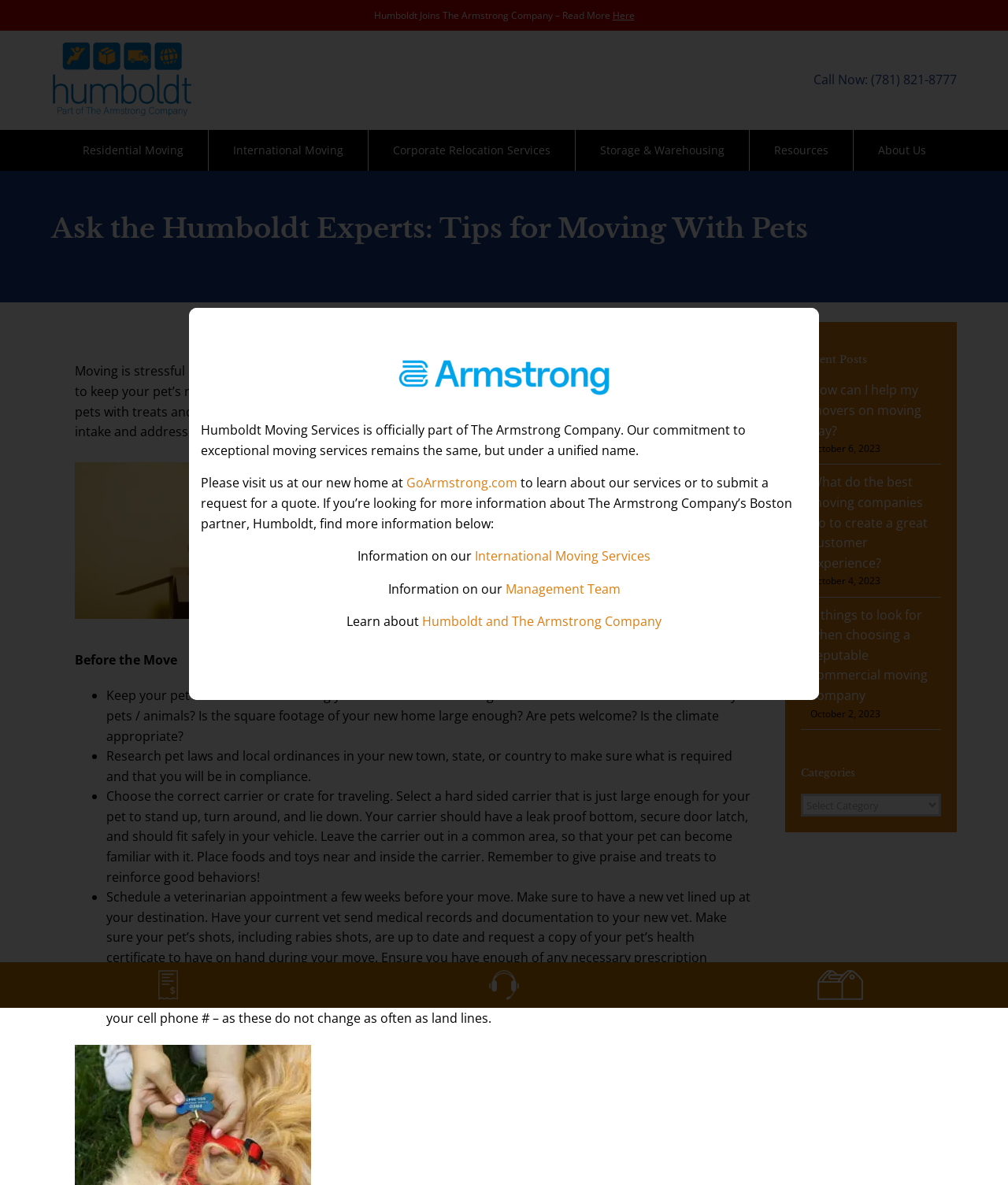Could you determine the bounding box coordinates of the clickable element to complete the instruction: "Get more information about 'International Moving Services'"? Provide the coordinates as four float numbers between 0 and 1, i.e., [left, top, right, bottom].

[0.471, 0.462, 0.645, 0.476]